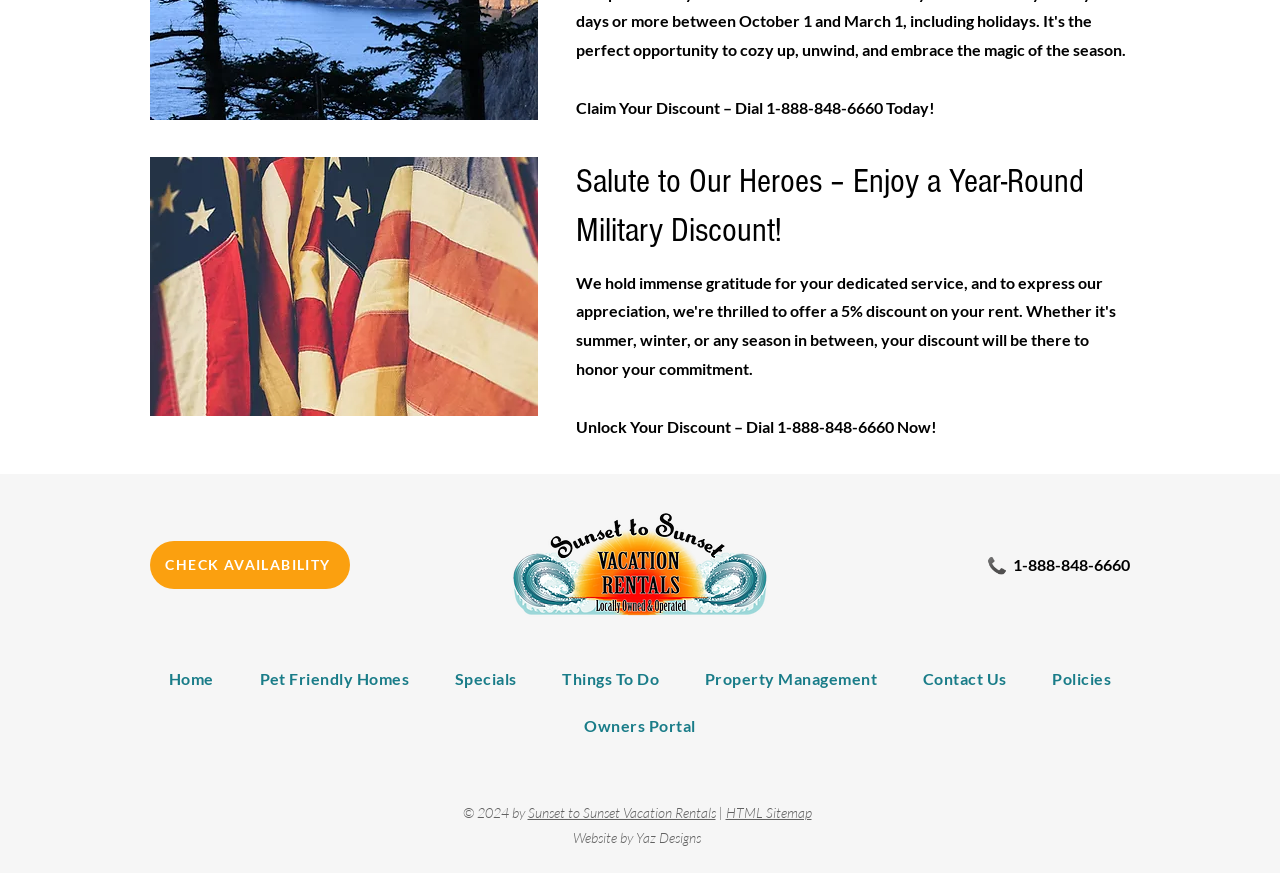Highlight the bounding box coordinates of the element you need to click to perform the following instruction: "Go to home page."

[0.117, 0.754, 0.182, 0.799]